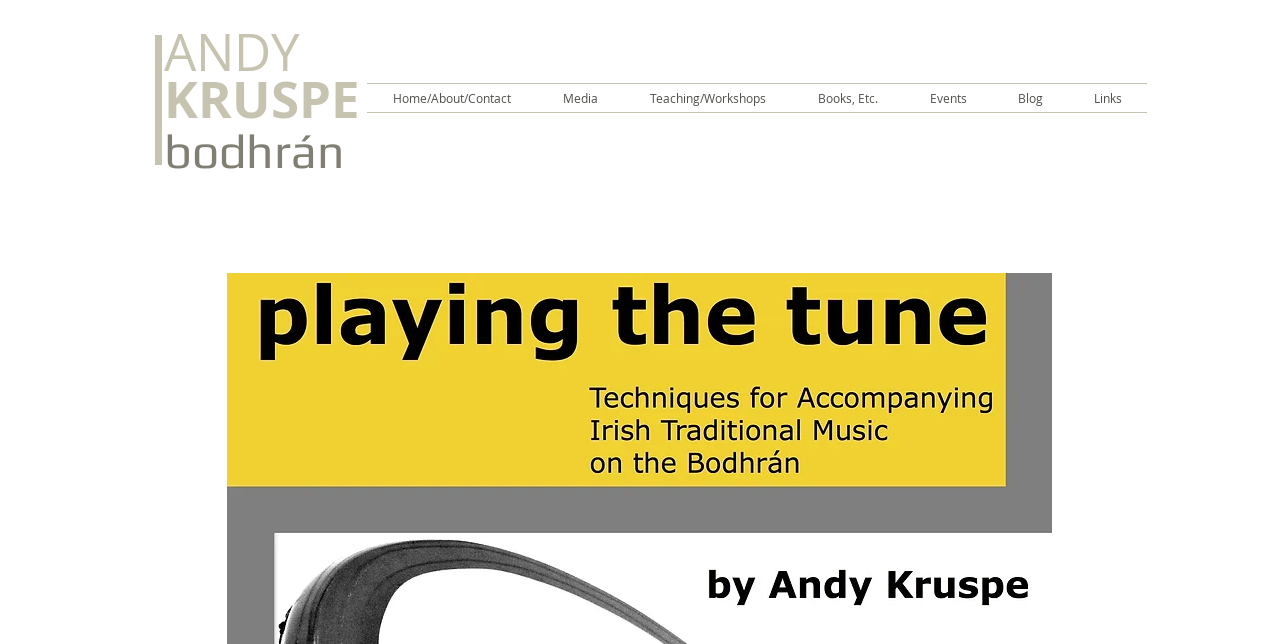What type of instrument is mentioned on this webpage?
Using the visual information, respond with a single word or phrase.

bodhrán